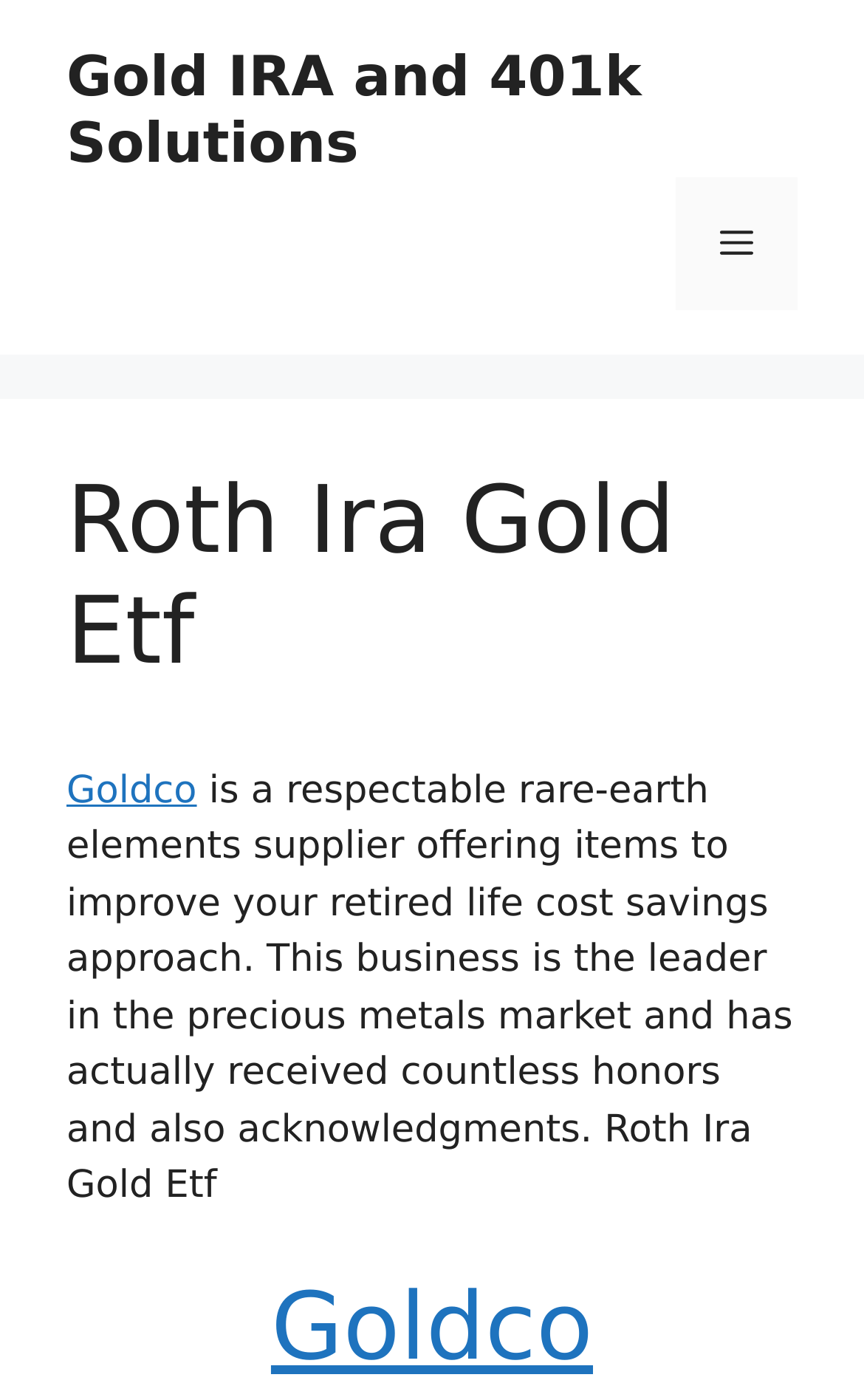Describe all visible elements and their arrangement on the webpage.

The webpage is about Goldco, a reputable rare-earth elements supplier. At the top of the page, there is a banner that spans the entire width of the page. Below the banner, there is a navigation menu on the right side, which can be toggled by a button labeled "Menu". 

On the left side, there is a link to "Gold IRA and 401k Solutions" followed by a header section that contains a heading "Roth Ira Gold Etf". Below the header, there is a paragraph of text that describes Goldco as a respectable rare-earth elements supplier offering items to improve one's retirement cost savings approach, and mentions that the business is a leader in the precious metals market and has received numerous honors and acknowledgments.

Further down, there is another heading "Goldco" followed by a link to Goldco. The link is positioned near the bottom of the page, almost at the bottom right corner. Overall, the page has a simple layout with a focus on providing information about Goldco and its services.